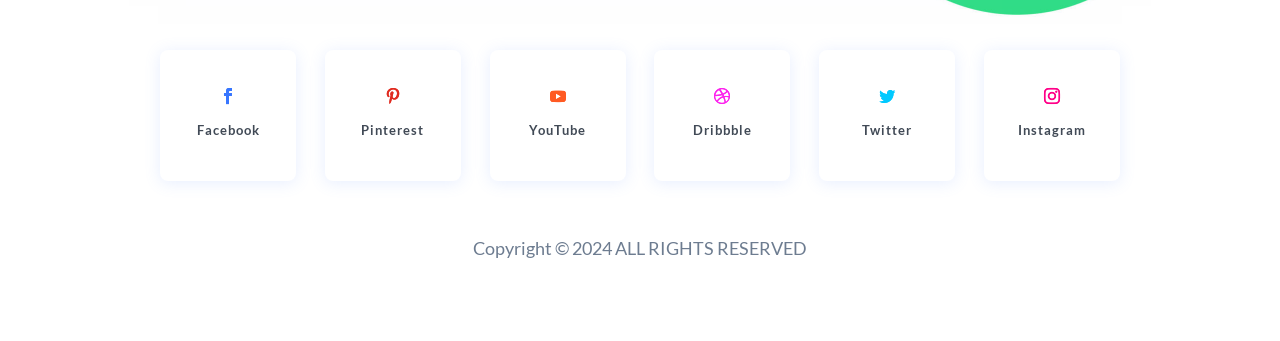Please analyze the image and provide a thorough answer to the question:
What is the last social media platform listed?

I looked at the list of social media links and their corresponding text. The last one listed is Instagram, which is indicated by the text 'Instagram' next to the icon.